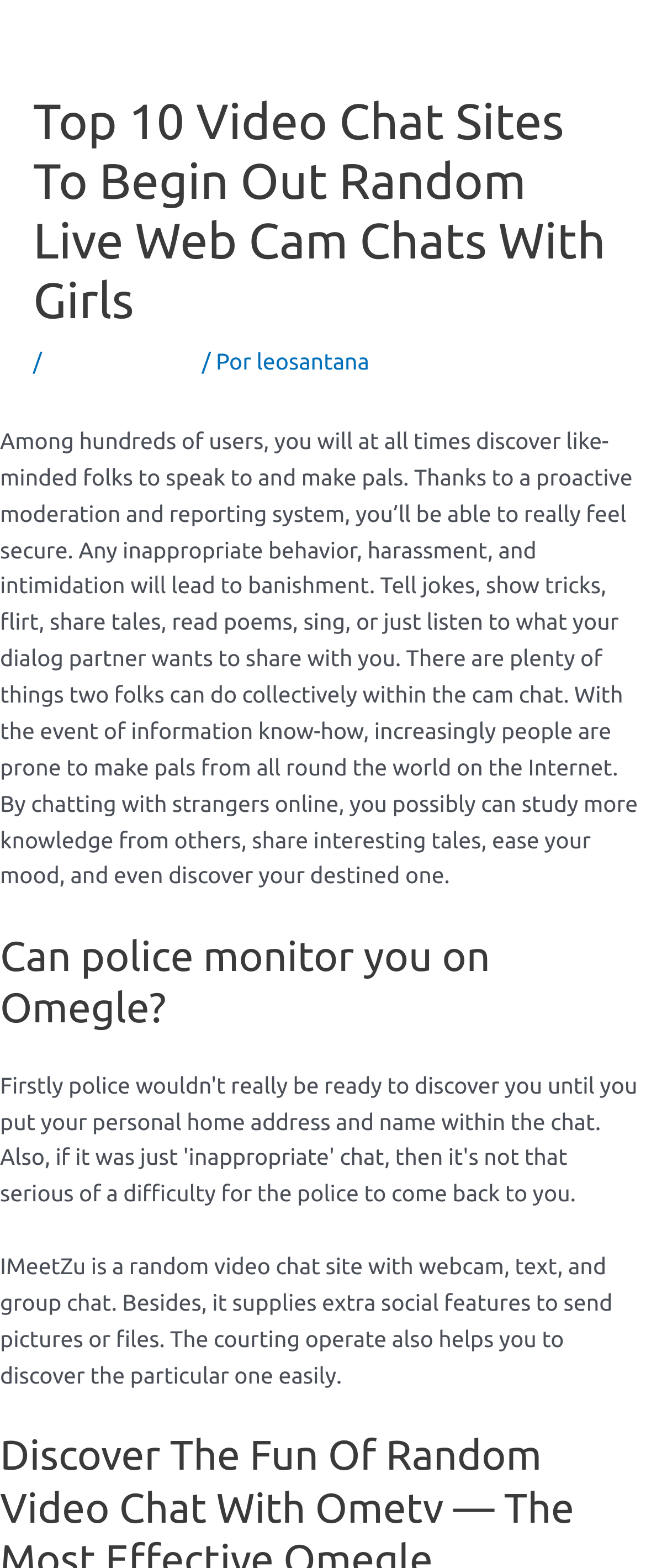What features does IMeetZu offer?
Relying on the image, give a concise answer in one word or a brief phrase.

Random video chat, text, group chat, and file sharing